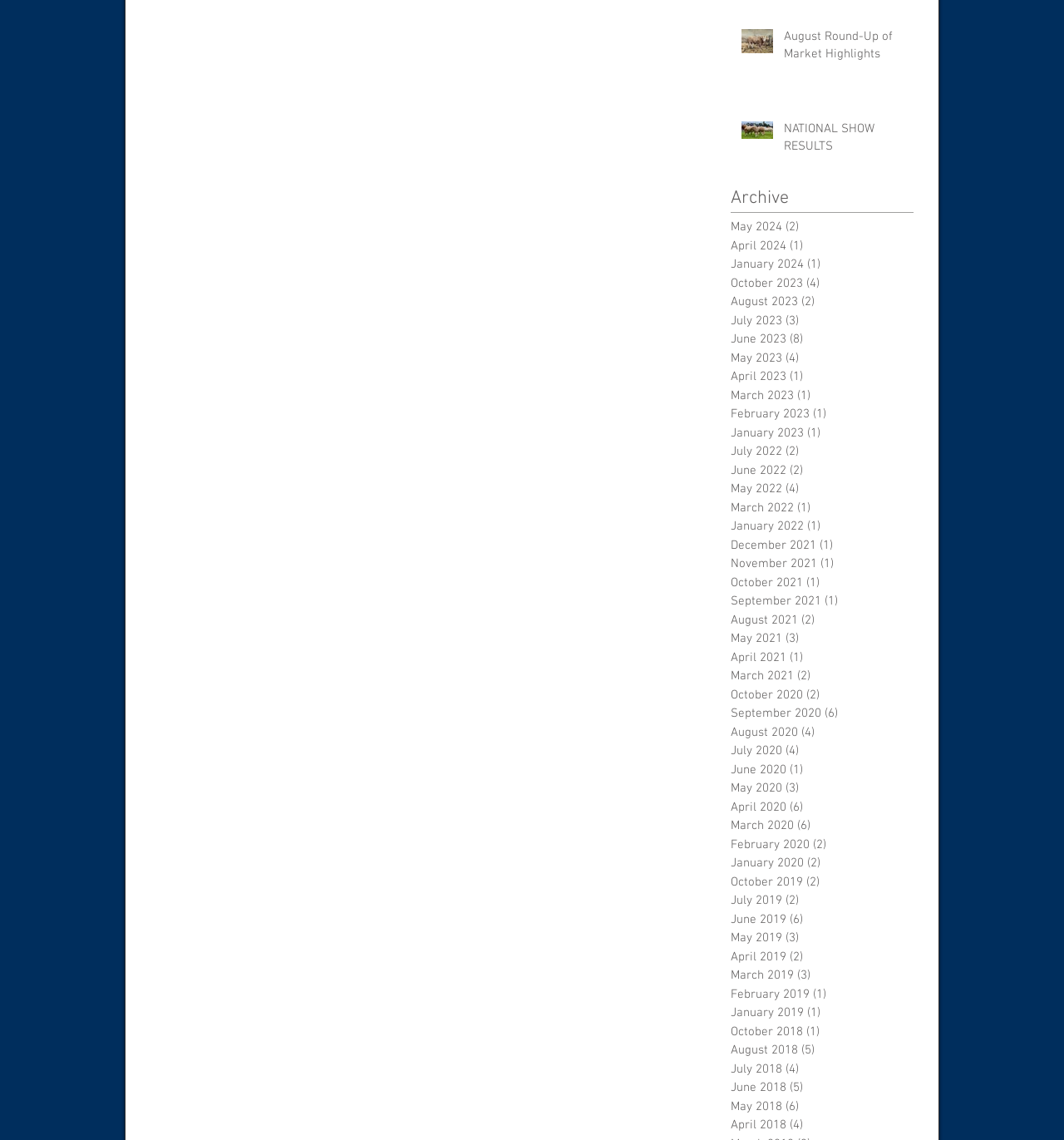Can you provide the bounding box coordinates for the element that should be clicked to implement the instruction: "View August Round-Up of Market Highlights"?

[0.737, 0.025, 0.849, 0.061]